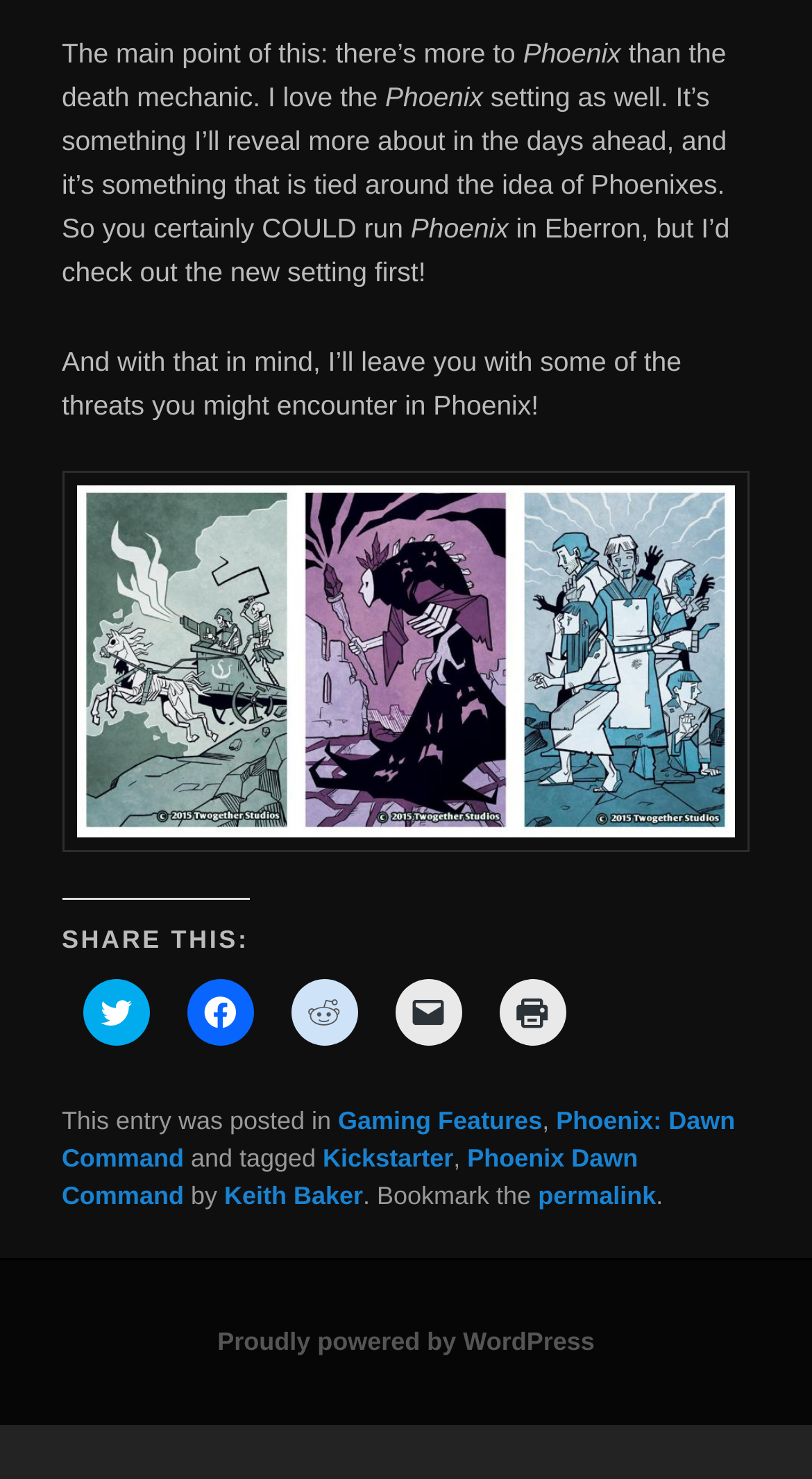Can you show the bounding box coordinates of the region to click on to complete the task described in the instruction: "Visit the author's page"?

[0.276, 0.798, 0.447, 0.818]